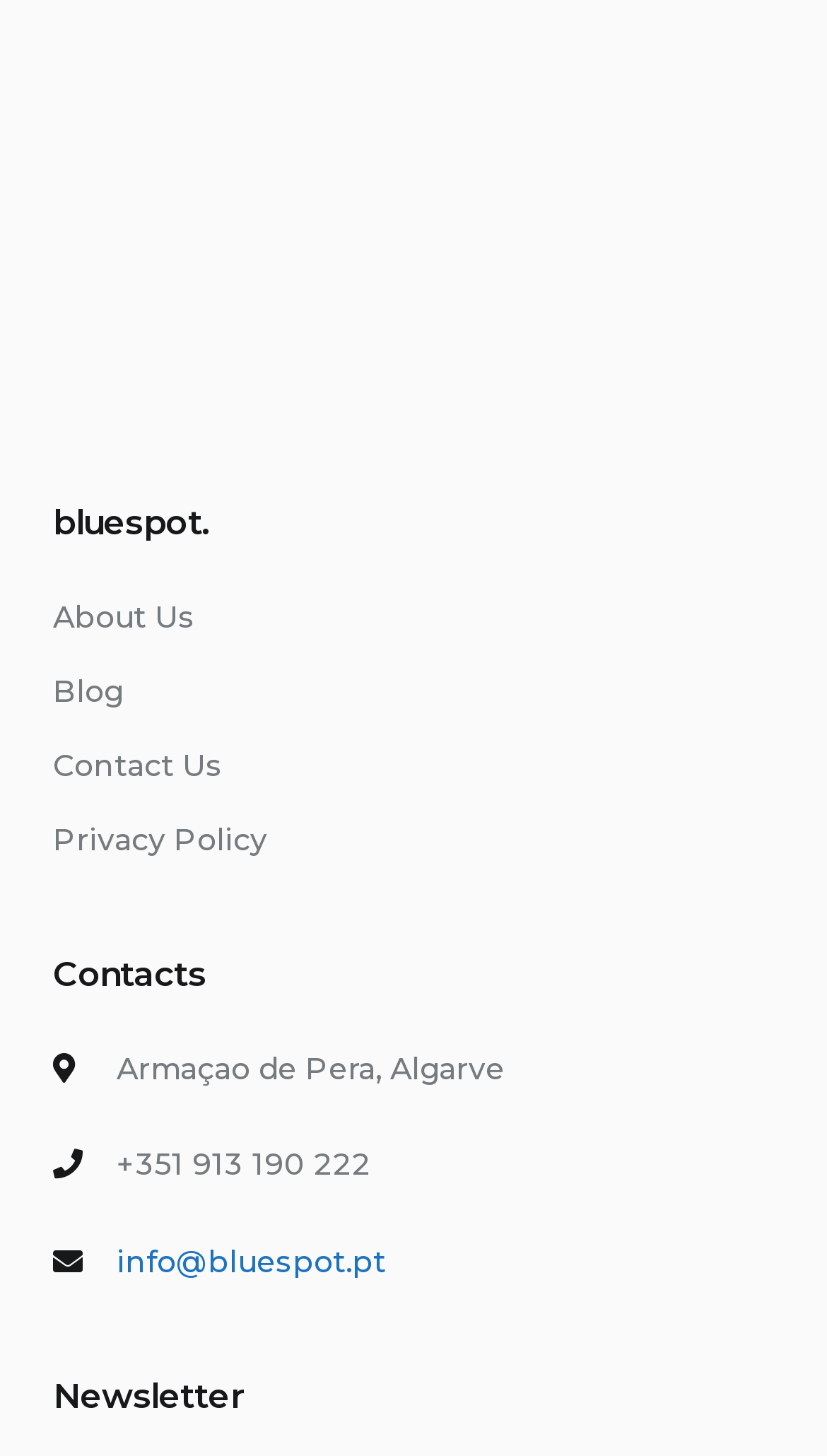What is the phone number of the company?
Based on the image, provide a one-word or brief-phrase response.

+351 913 190 222